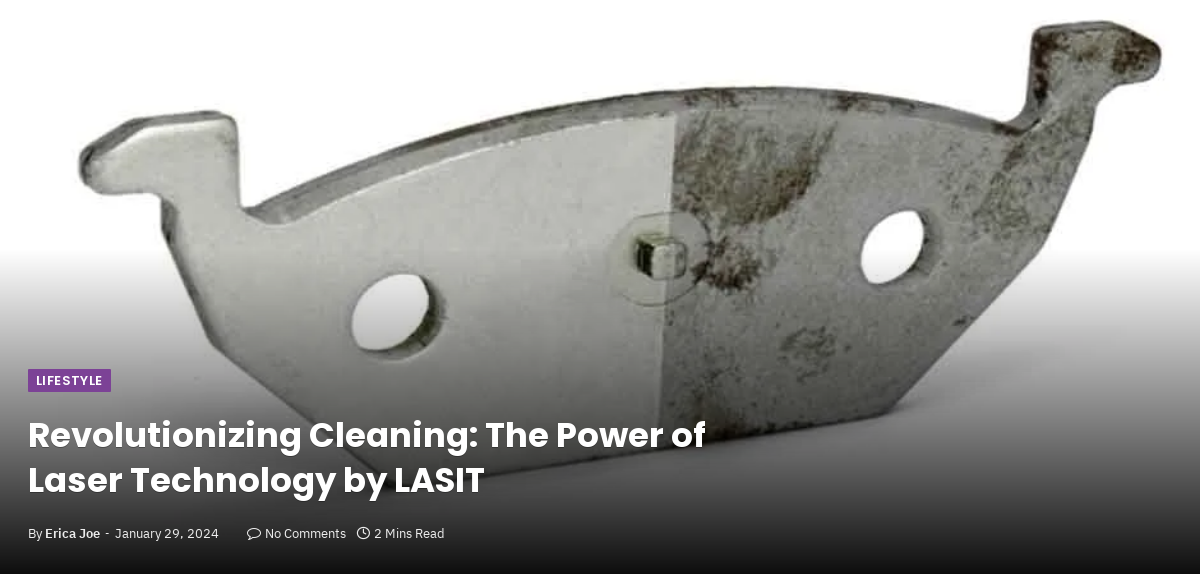Explain in detail what you see in the image.

The image depicts a laser-cleaned metallic component showcased in an article titled "Revolutionizing Cleaning: The Power of Laser Technology by LASIT." The visual emphasizes the effectiveness of laser technology in removing dirt and corrosion, illustrating the promise of modern industrial cleaning methods. This piece is indicative of the advancements in cleaning technology that offer precise, efficient, and eco-friendly alternatives to traditional techniques. The article, authored by Erica Joe and dated January 29, 2024, highlights the significant impact of laser cleaning on sustainability and industrial practices, with a suggested reading time of two minutes.